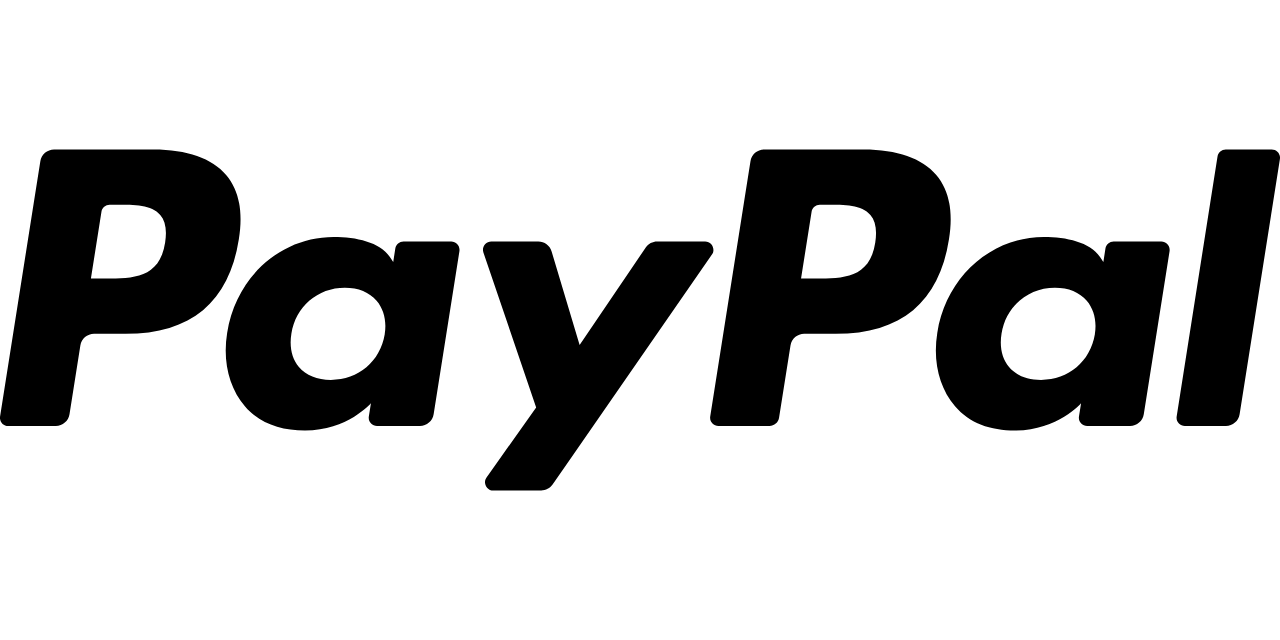Answer with a single word or phrase: 
What does the PayPal logo symbolize?

Global online payment platform